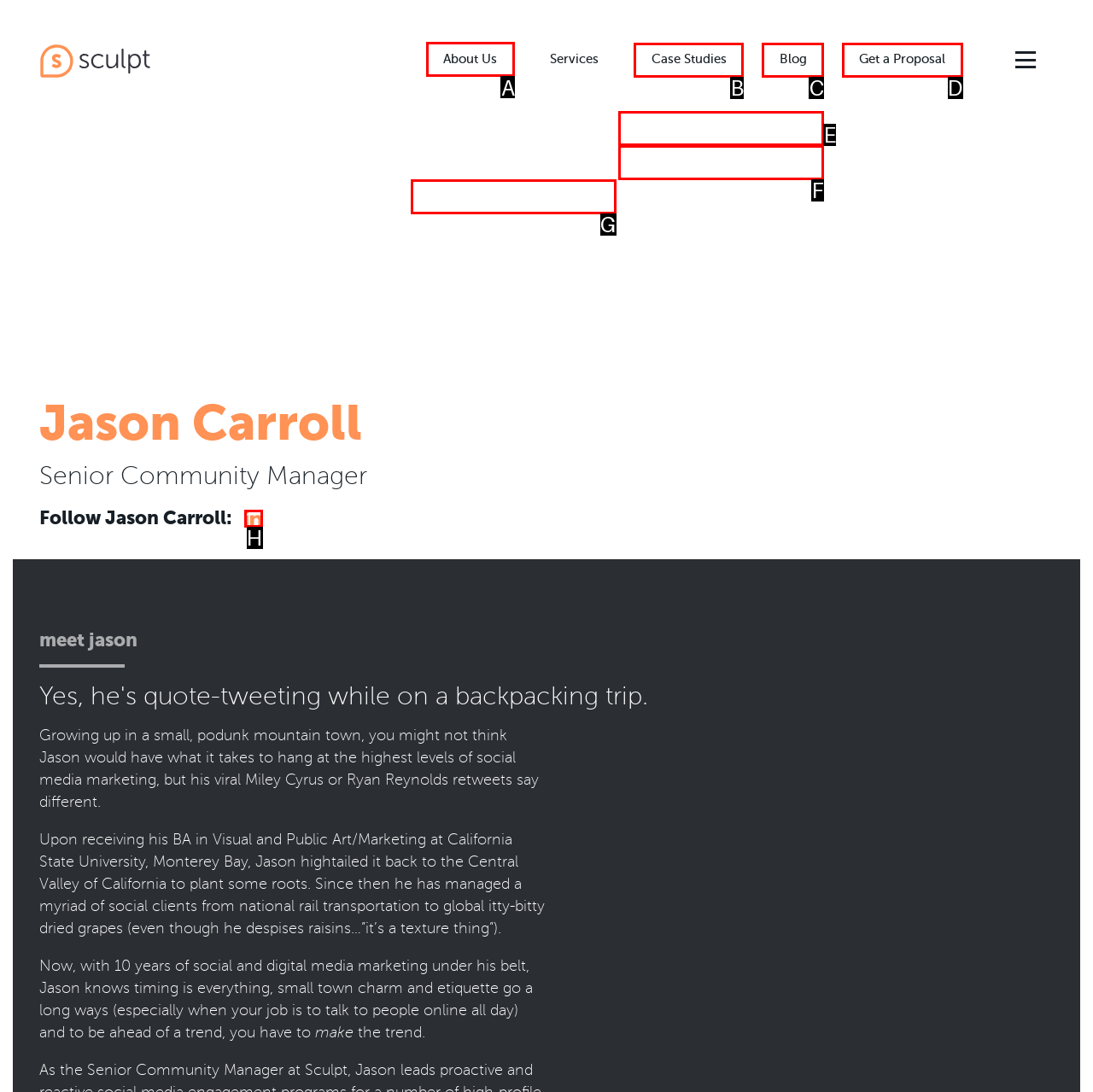Look at the highlighted elements in the screenshot and tell me which letter corresponds to the task: Go to the 'Home' page.

None